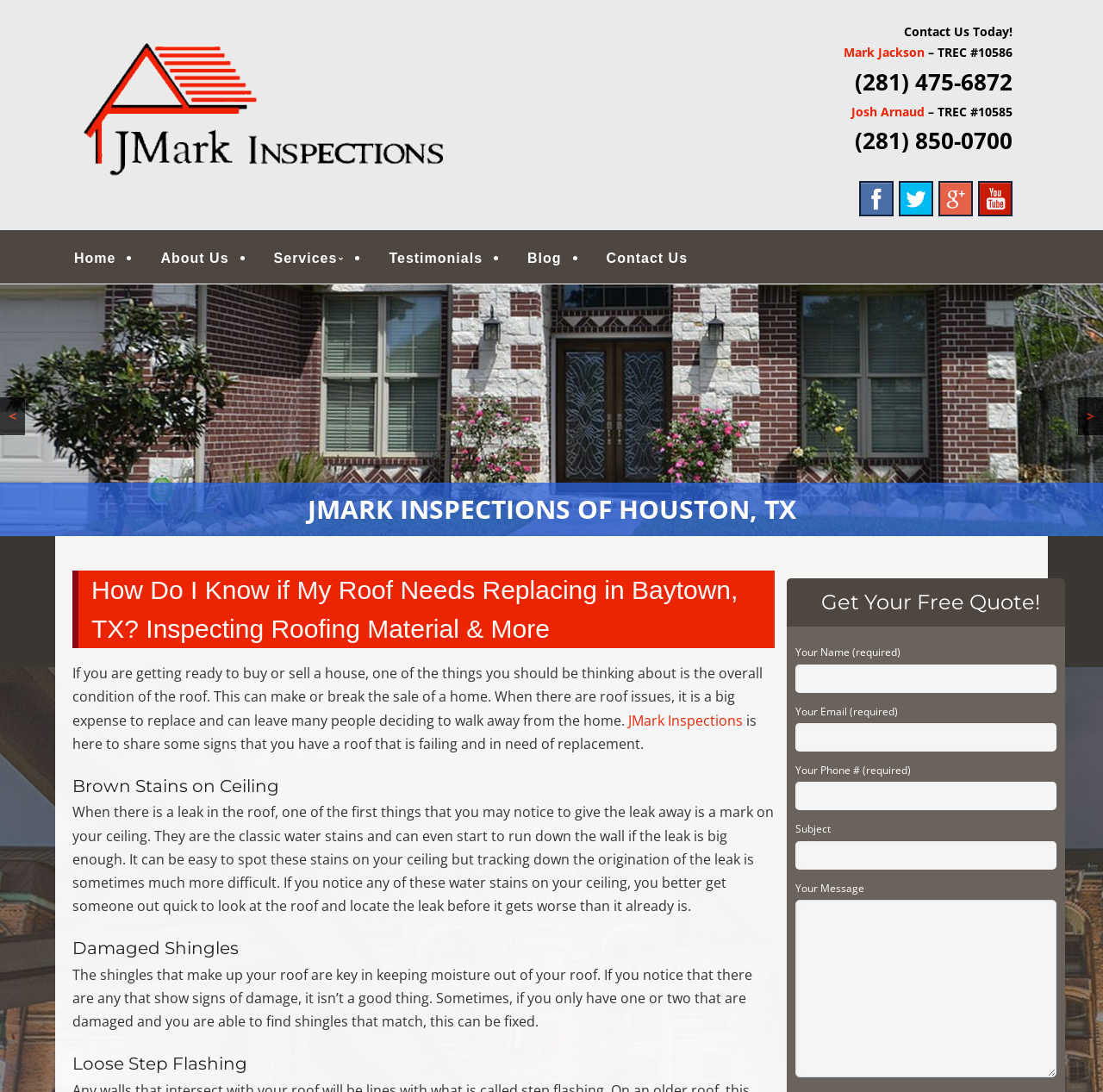What is one sign of a failing roof?
Can you offer a detailed and complete answer to this question?

One sign of a failing roof is mentioned in the heading element, which reads 'Brown Stains on Ceiling'. This is further explained in the static text element, which describes how water stains on the ceiling can be a sign of a leak in the roof.